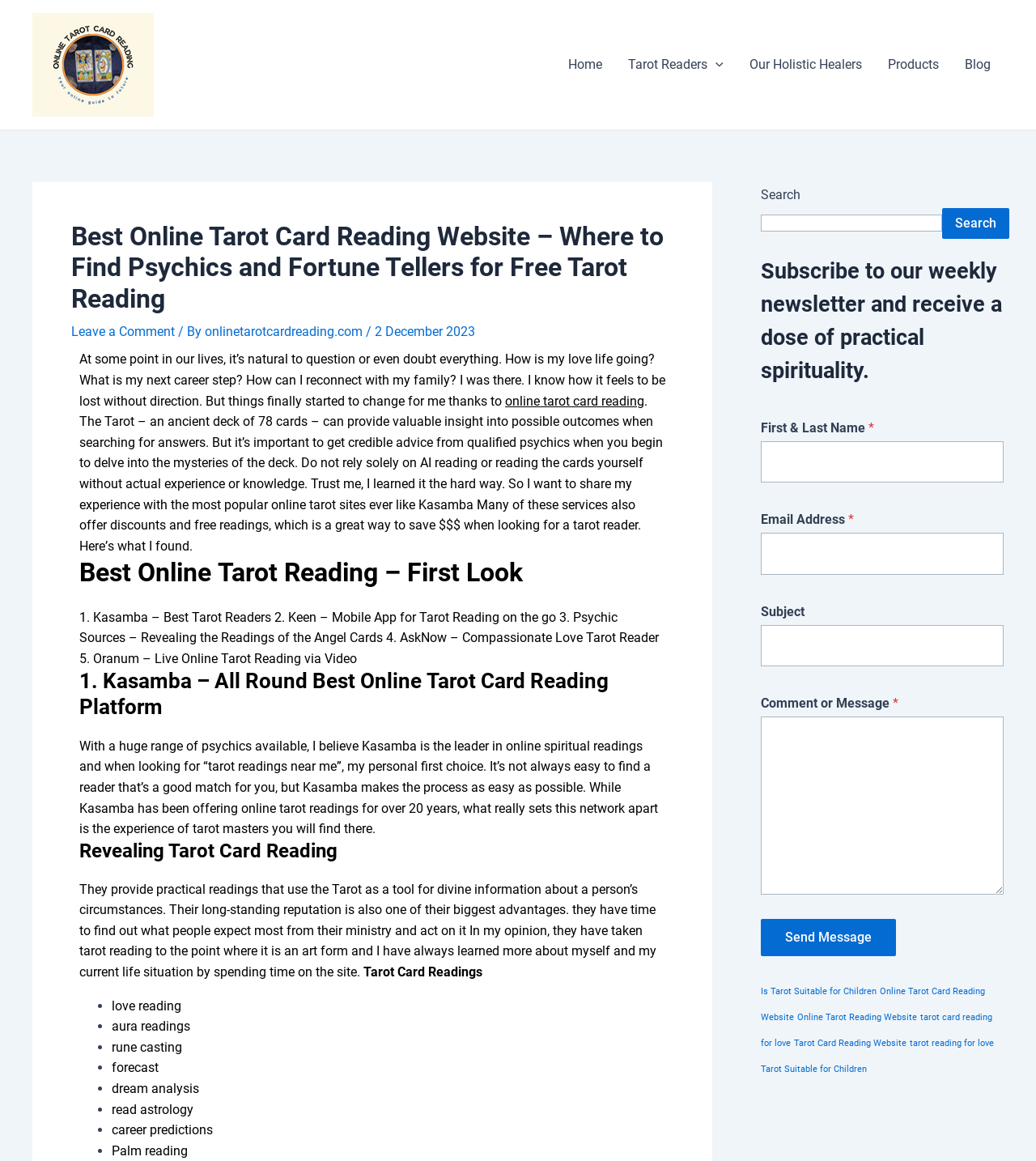Please specify the bounding box coordinates of the clickable section necessary to execute the following command: "request a quote".

None